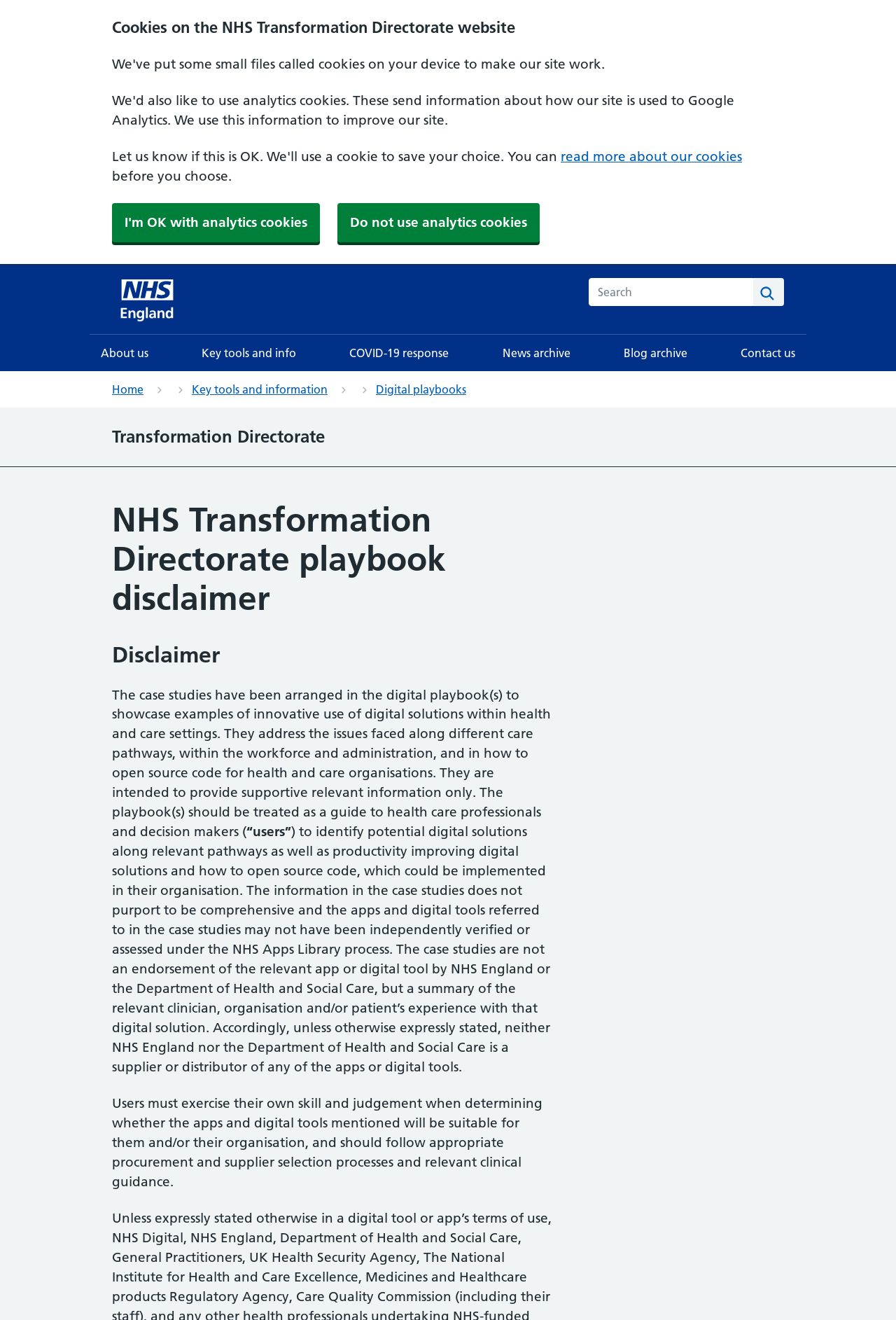What is the name of this website?
Based on the image, provide a one-word or brief-phrase response.

NHS Transformation Directorate